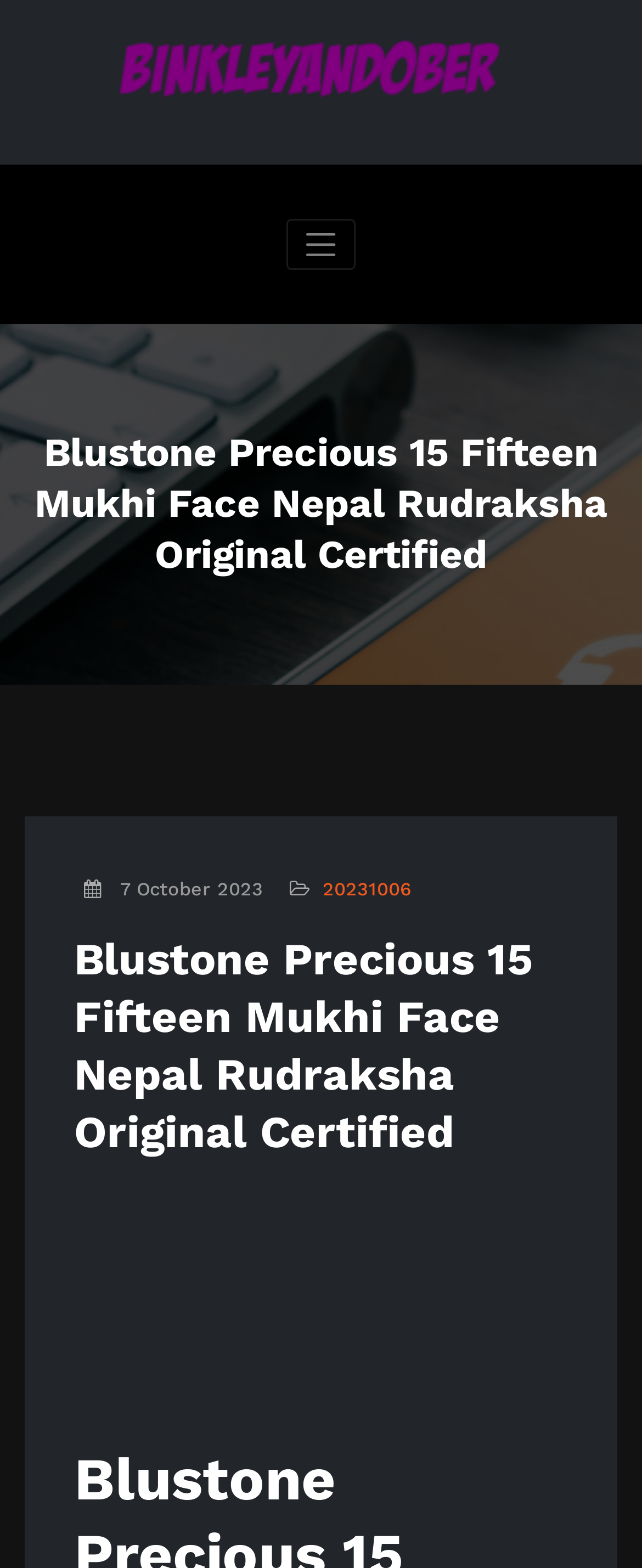How many links are there in the navigation menu?
Give a single word or phrase as your answer by examining the image.

2